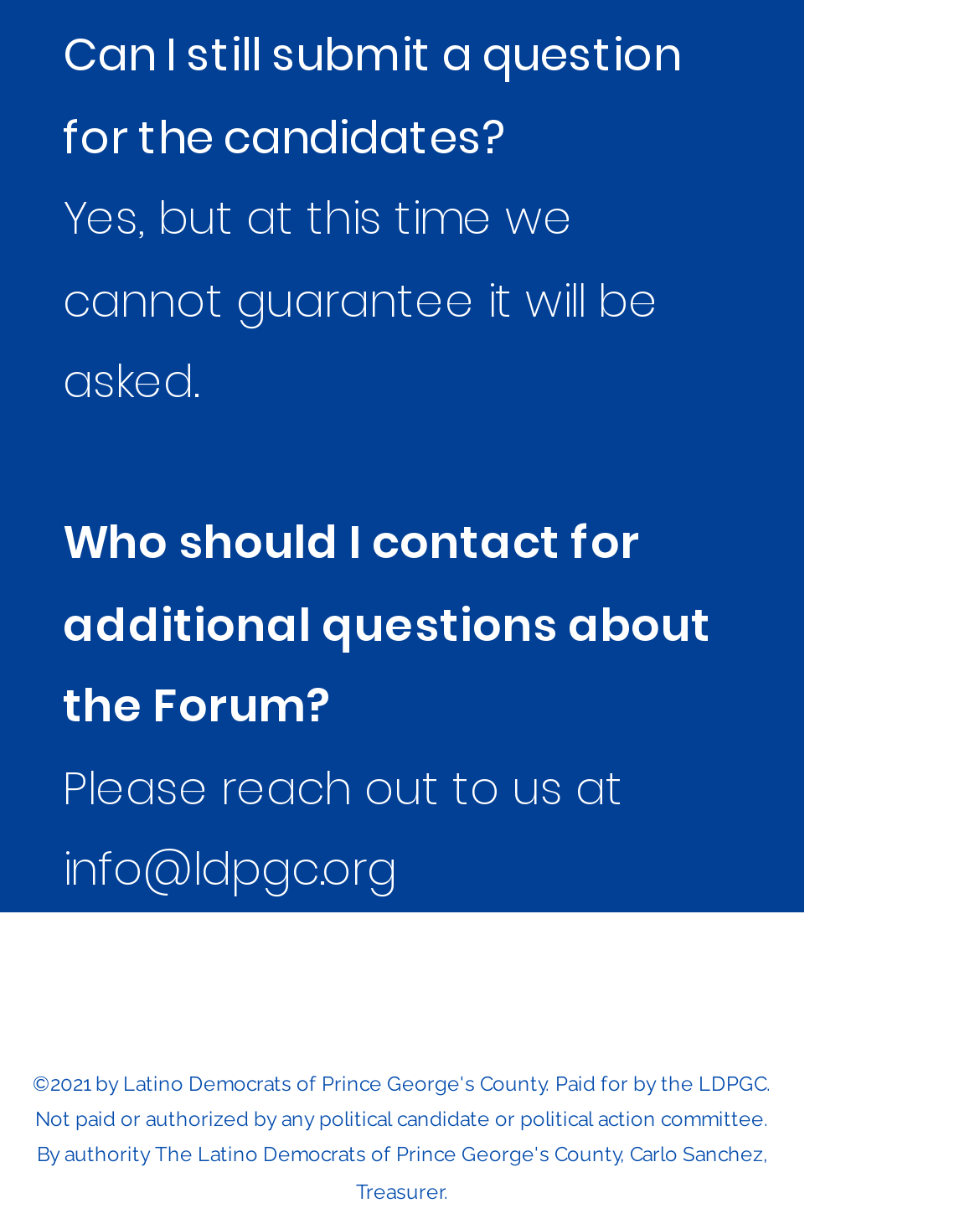Respond to the question with just a single word or phrase: 
What is the disclaimer statement at the bottom of the page?

Not paid or authorized by any political candidate or political action committee.